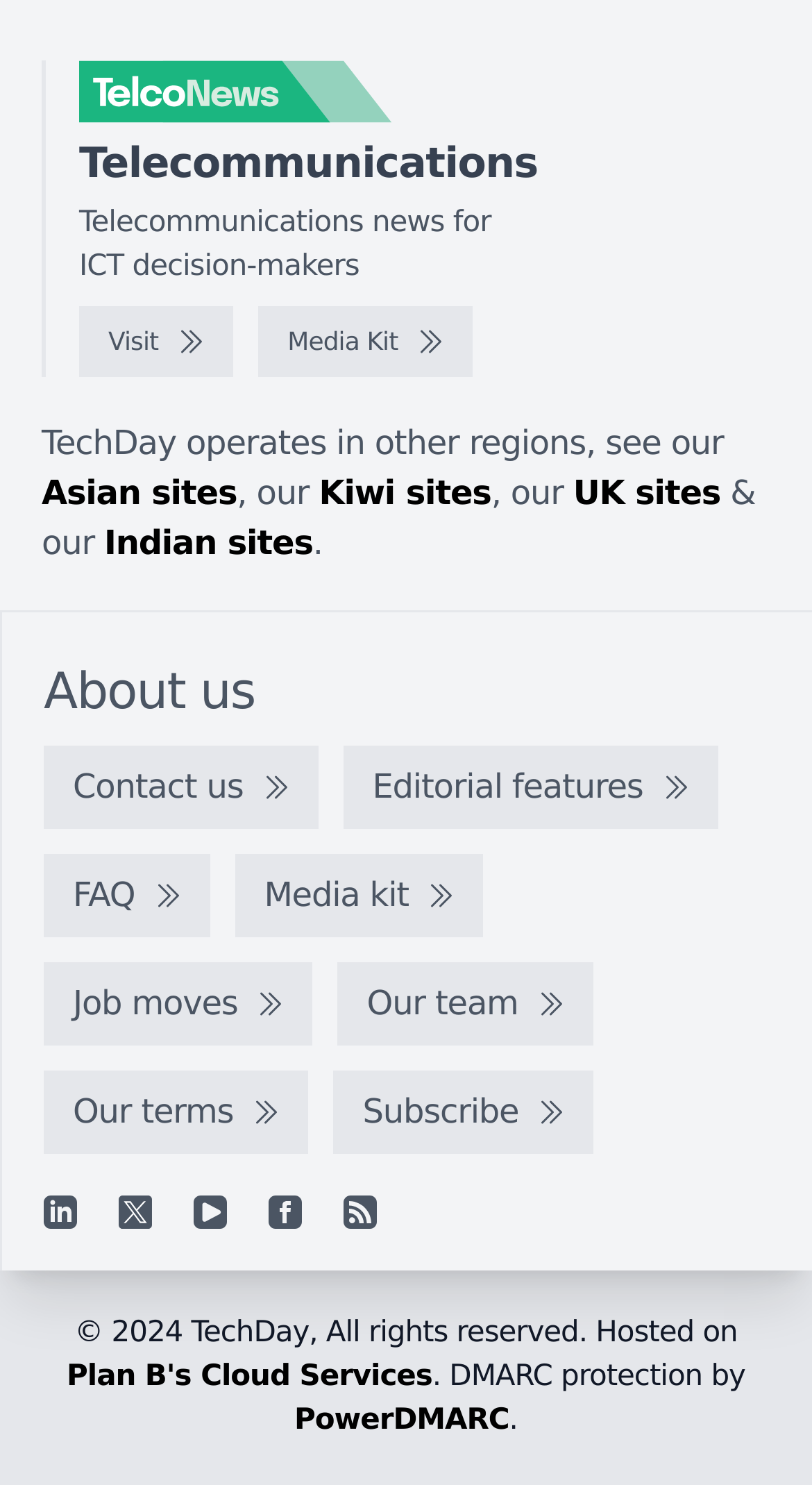Locate the bounding box coordinates of the element that should be clicked to execute the following instruction: "Visit the TelcoNews homepage".

[0.097, 0.041, 0.636, 0.083]